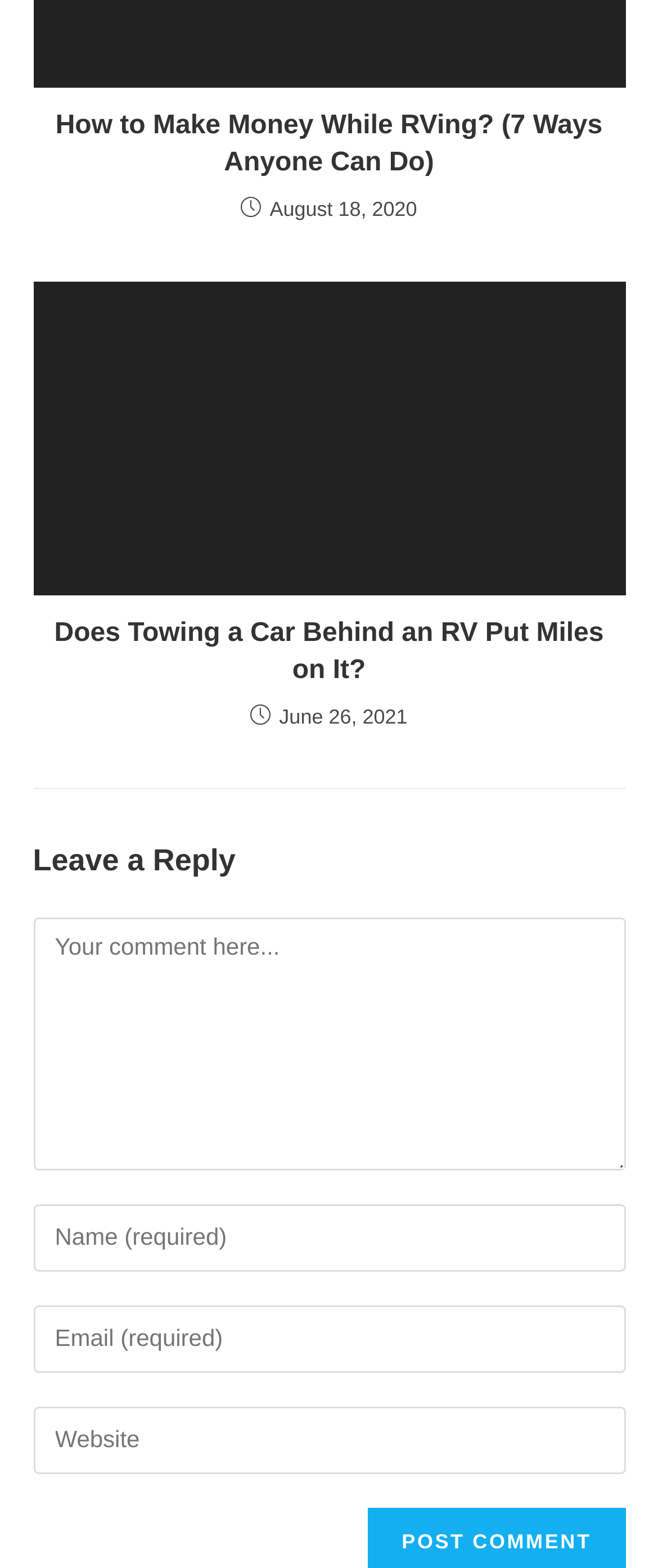Can you find the bounding box coordinates for the element that needs to be clicked to execute this instruction: "Post a comment"? The coordinates should be given as four float numbers between 0 and 1, i.e., [left, top, right, bottom].

[0.61, 0.975, 0.899, 0.99]